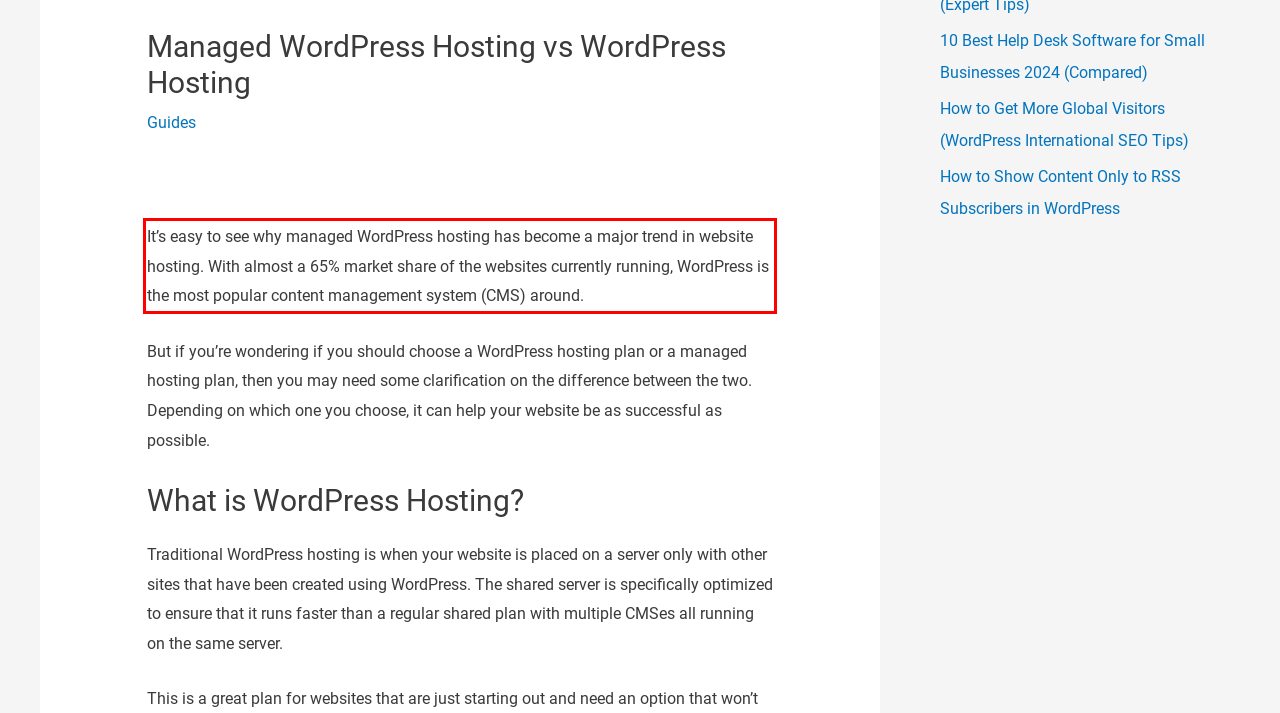Please examine the webpage screenshot and extract the text within the red bounding box using OCR.

It’s easy to see why managed WordPress hosting has become a major trend in website hosting. With almost a 65% market share of the websites currently running, WordPress is the most popular content management system (CMS) around.